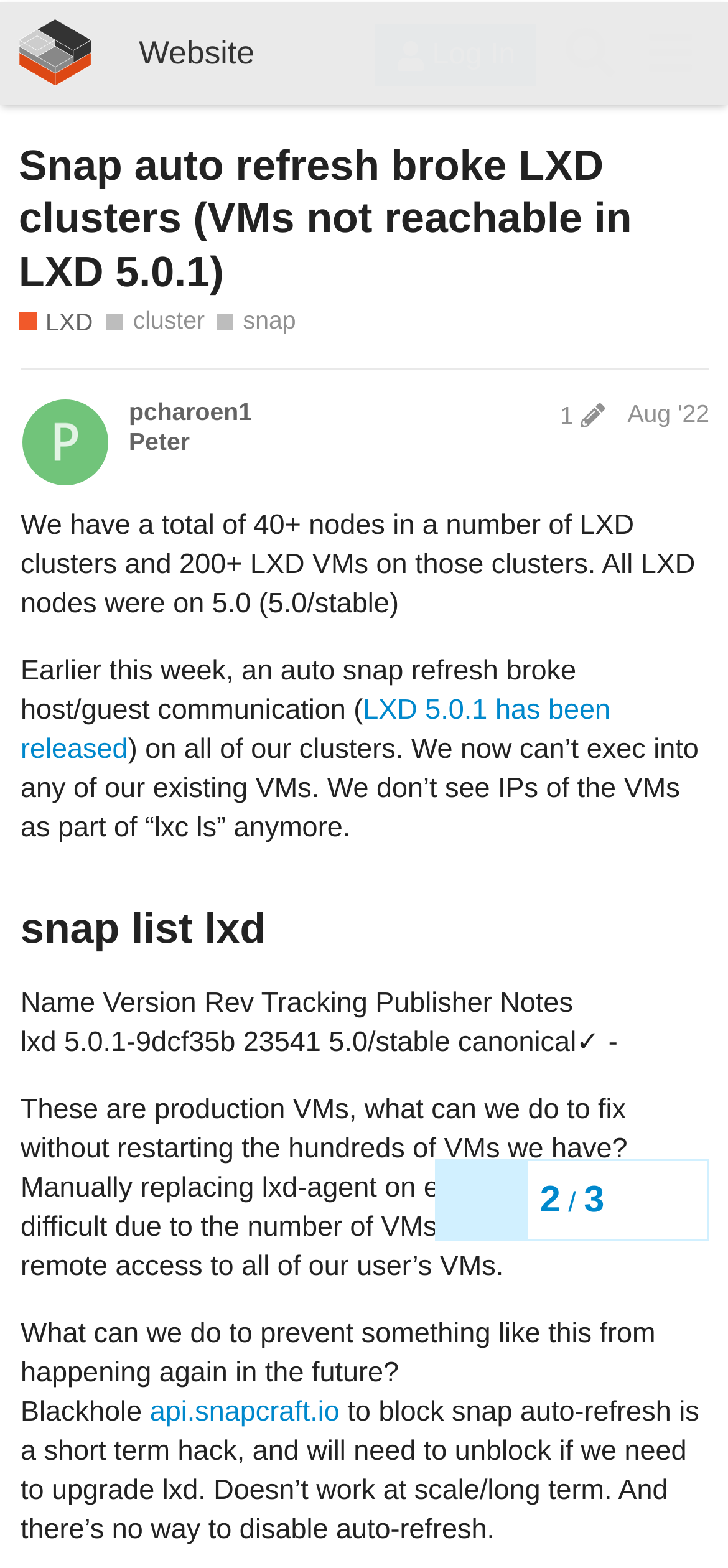Describe all significant elements and features of the webpage.

This webpage appears to be a forum discussion thread on the Linux Containers Forum. At the top, there is a header section with links to the forum's main page, a "Log In" button, and a "Search" button. Below the header, there is a heading that reads "Snap auto refresh broke LXD clusters (VMs not reachable in LXD 5.0.1)".

To the left of the heading, there is a link to the "LXD" category, and a notification that LXD is no longer part of Linux Containers, suggesting users to switch to Incus. Below the heading, there are tags "cluster" and "snap" listed.

The main content of the page is a discussion thread started by user "pcharoen1 Peter". The thread describes an issue with LXD clusters and VMs becoming unreachable after an auto snap refresh. The user explains that they have 40+ nodes in LXD clusters and 200+ LXD VMs, and that all LXD nodes were on version 5.0. The user is seeking help to fix the issue without restarting the hundreds of VMs and to prevent similar issues from happening in the future.

The discussion thread includes a list of information about the LXD version, including the name, version, and publisher. There are also suggestions and comments from other users, including a mention of a short-term hack to block snap auto-refresh and a link to the api.snapcraft.io website.

At the bottom of the page, there is a navigation section that shows the topic progress, with headings indicating the number of posts and the date of the last post.